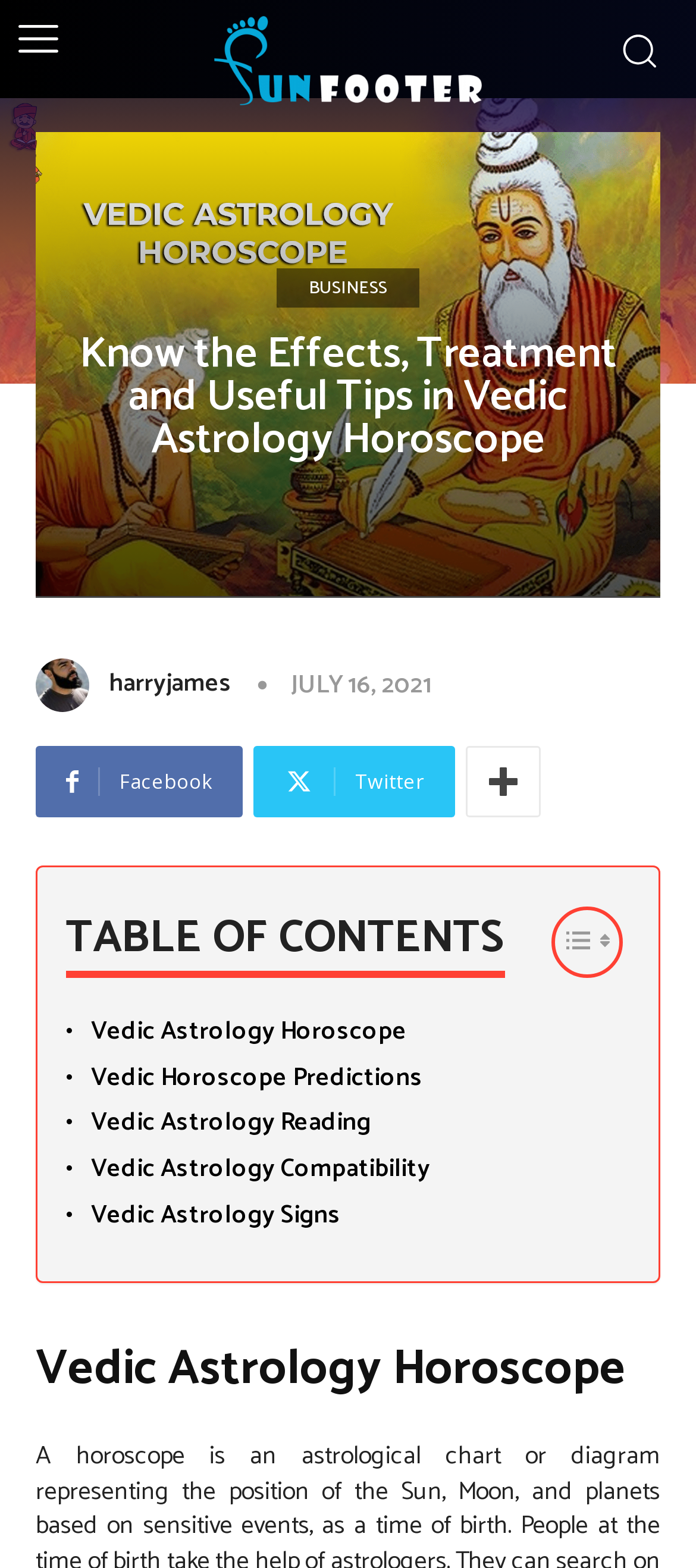Please determine the bounding box coordinates, formatted as (top-left x, top-left y, bottom-right x, bottom-right y), with all values as floating point numbers between 0 and 1. Identify the bounding box of the region described as: title="More"

[0.669, 0.476, 0.777, 0.521]